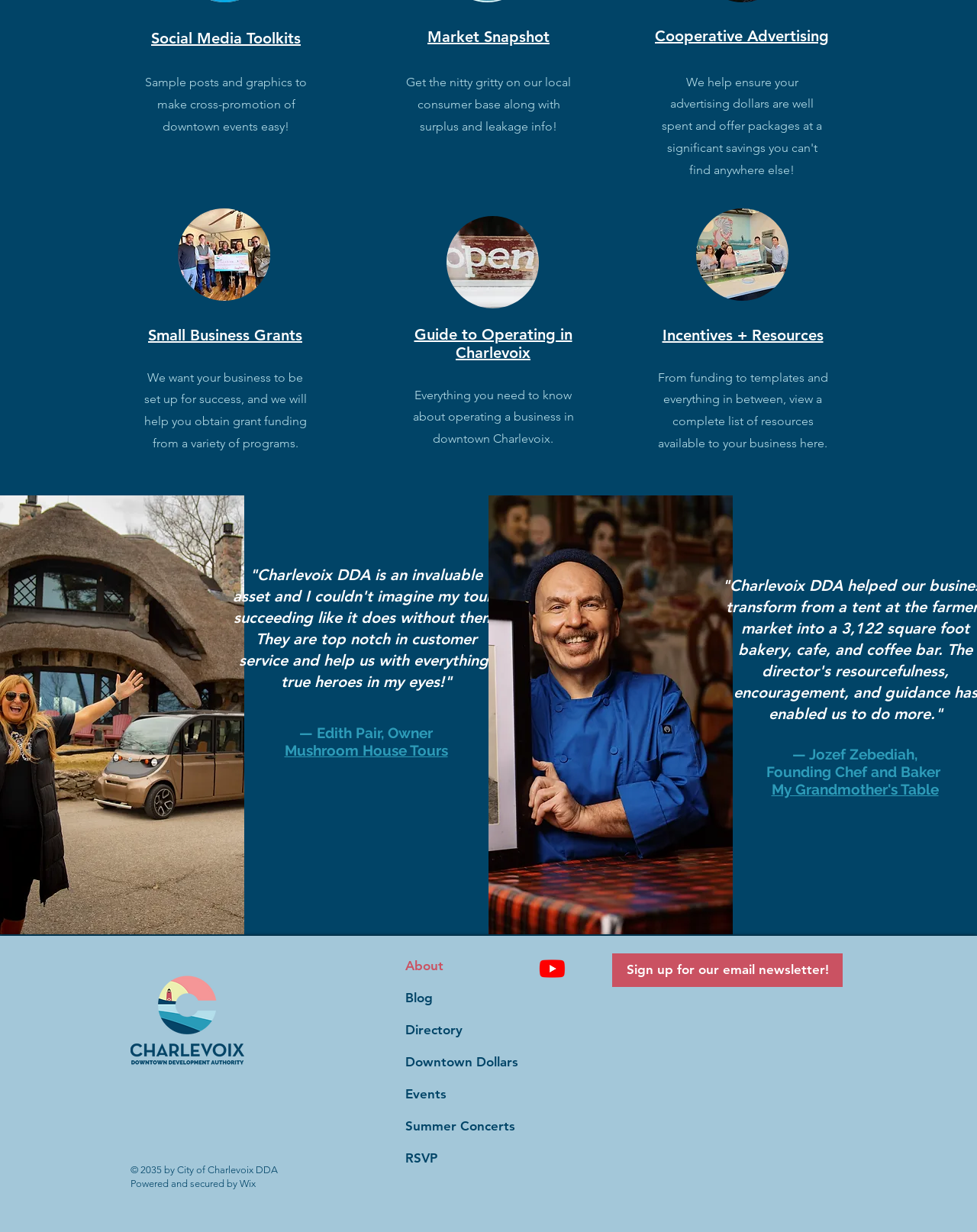Identify the bounding box coordinates for the UI element described by the following text: "About". Provide the coordinates as four float numbers between 0 and 1, in the format [left, top, right, bottom].

[0.415, 0.771, 0.499, 0.797]